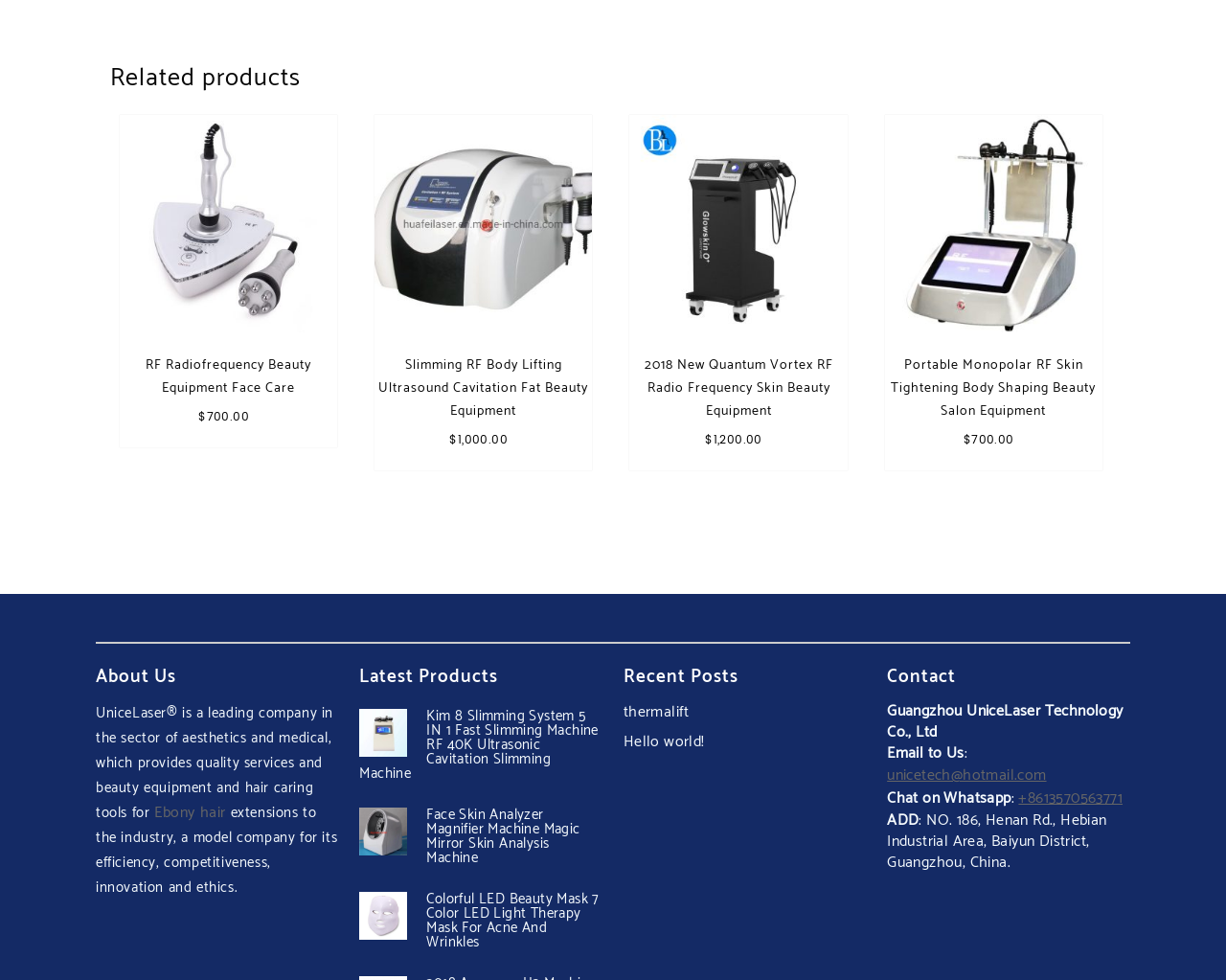Please identify the bounding box coordinates of the clickable element to fulfill the following instruction: "Check the latest product Kim 8 Slimming System". The coordinates should be four float numbers between 0 and 1, i.e., [left, top, right, bottom].

[0.293, 0.723, 0.492, 0.797]